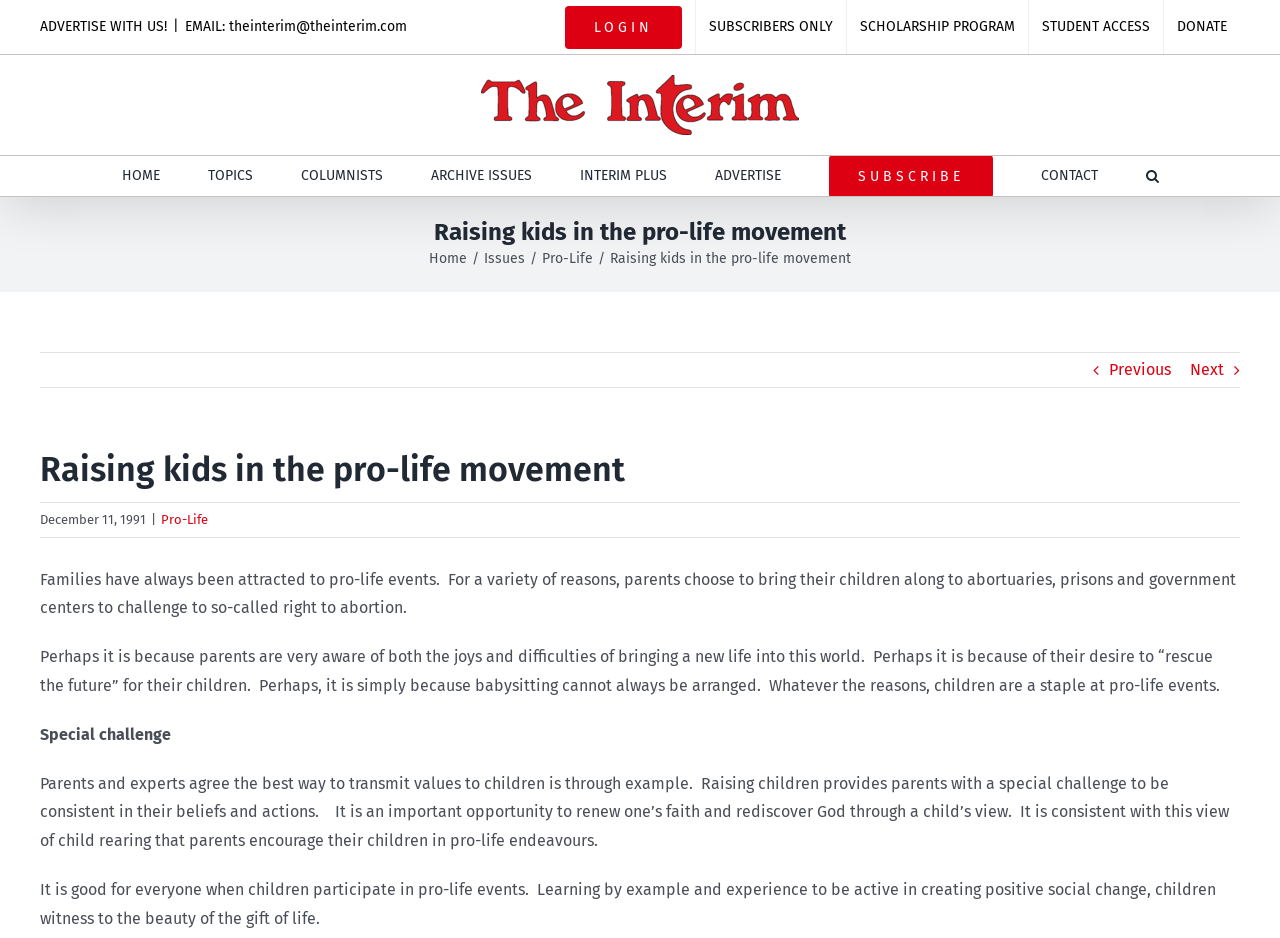Provide the bounding box coordinates of the HTML element described by the text: "alt="The Interim Logo"".

[0.376, 0.08, 0.624, 0.144]